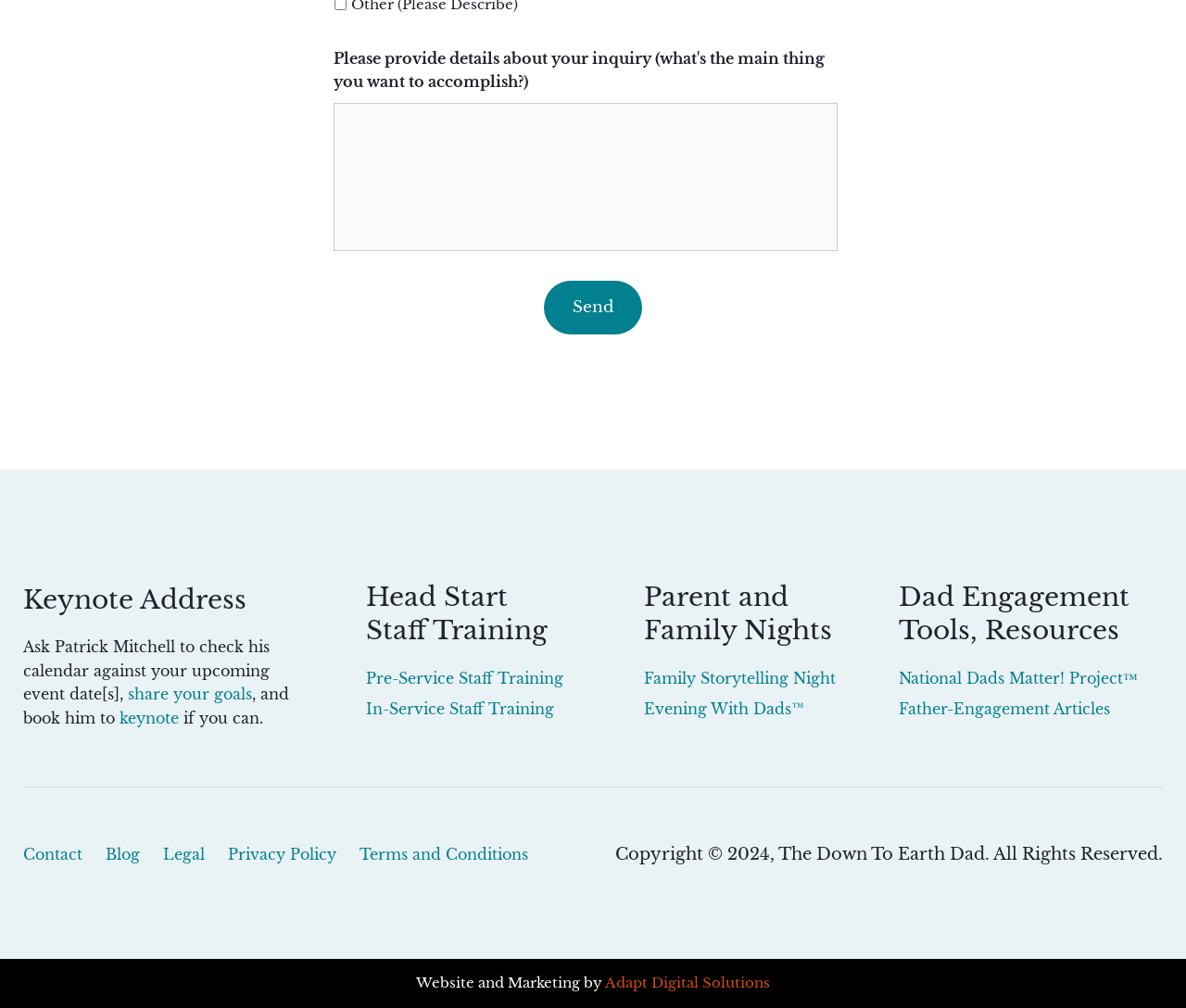From the element description: "Evening With Dads™", extract the bounding box coordinates of the UI element. The coordinates should be expressed as four float numbers between 0 and 1, in the order [left, top, right, bottom].

[0.543, 0.692, 0.711, 0.716]